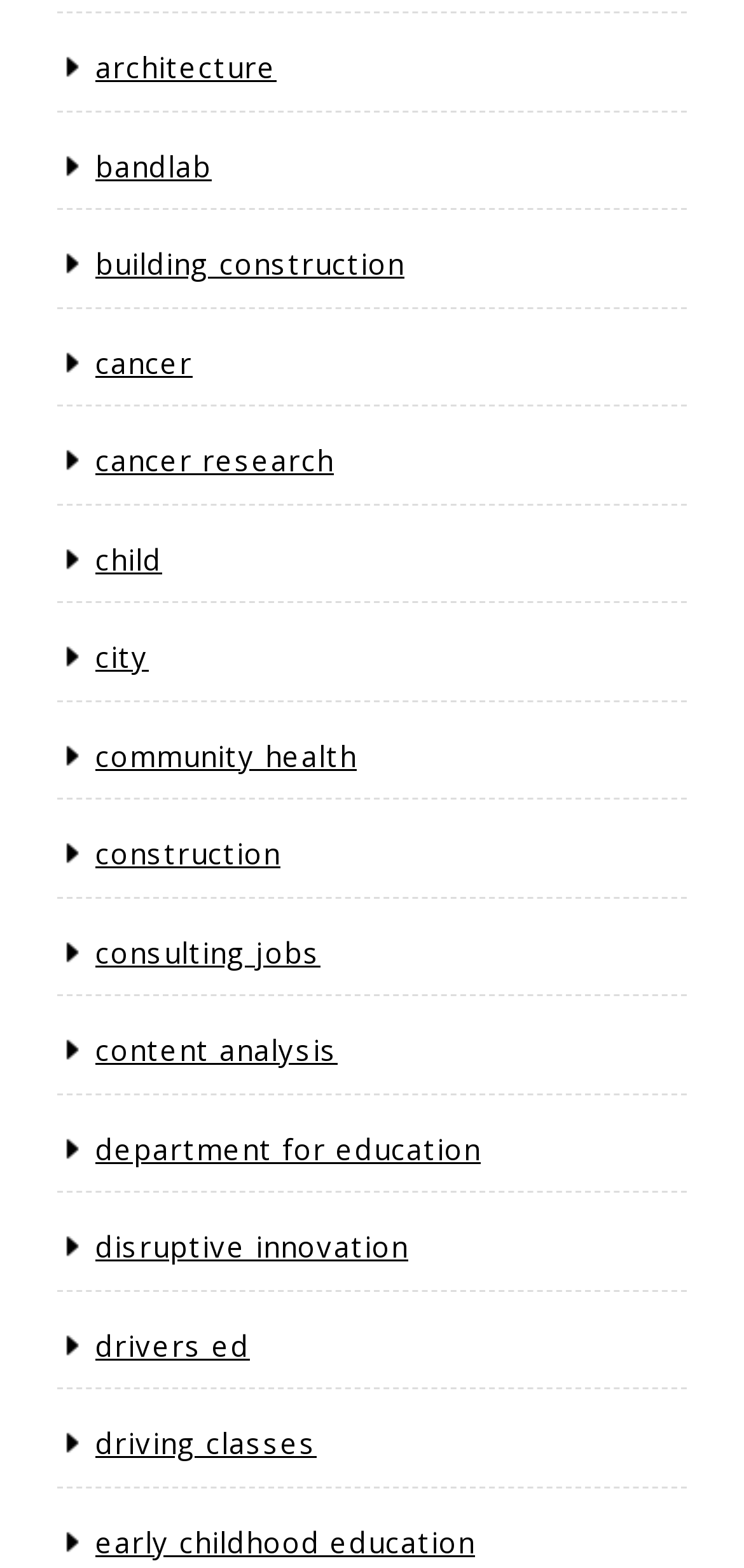Respond to the question below with a single word or phrase: What is the first link on the webpage?

architecture